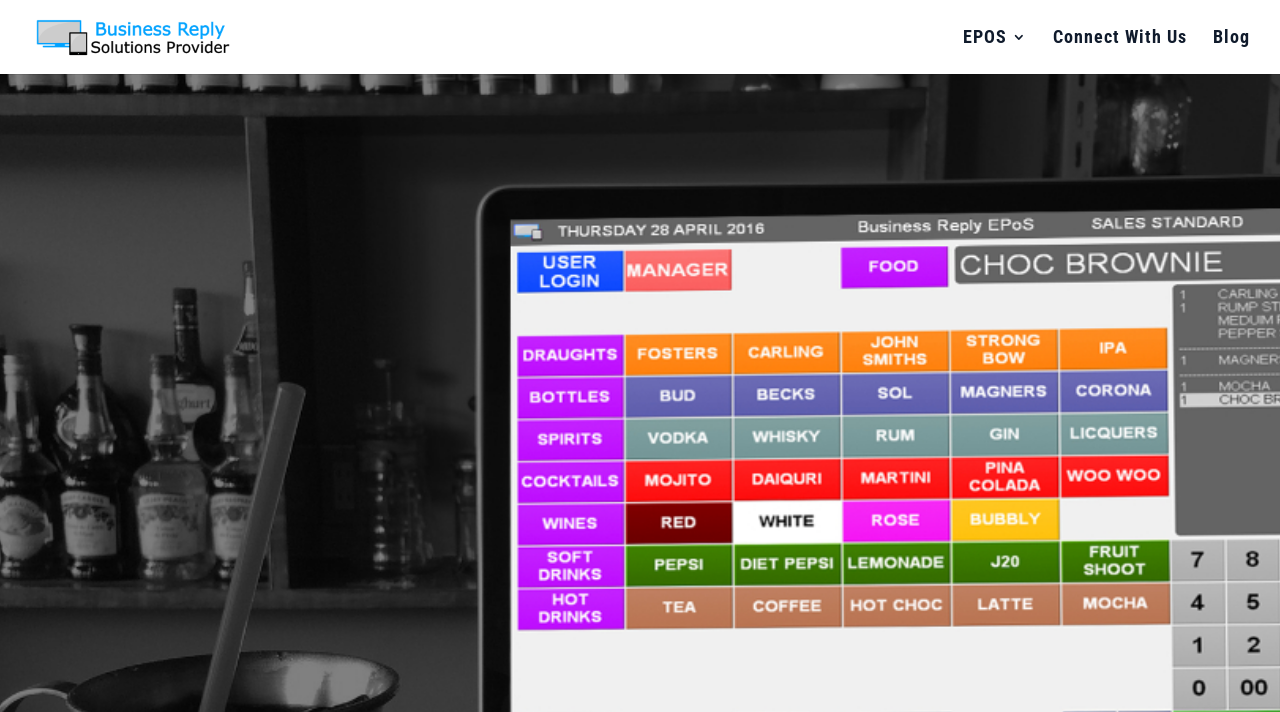Based on the element description EPOS, identify the bounding box coordinates for the UI element. The coordinates should be in the format (top-left x, top-left y, bottom-right x, bottom-right y) and within the 0 to 1 range.

[0.752, 0.042, 0.802, 0.104]